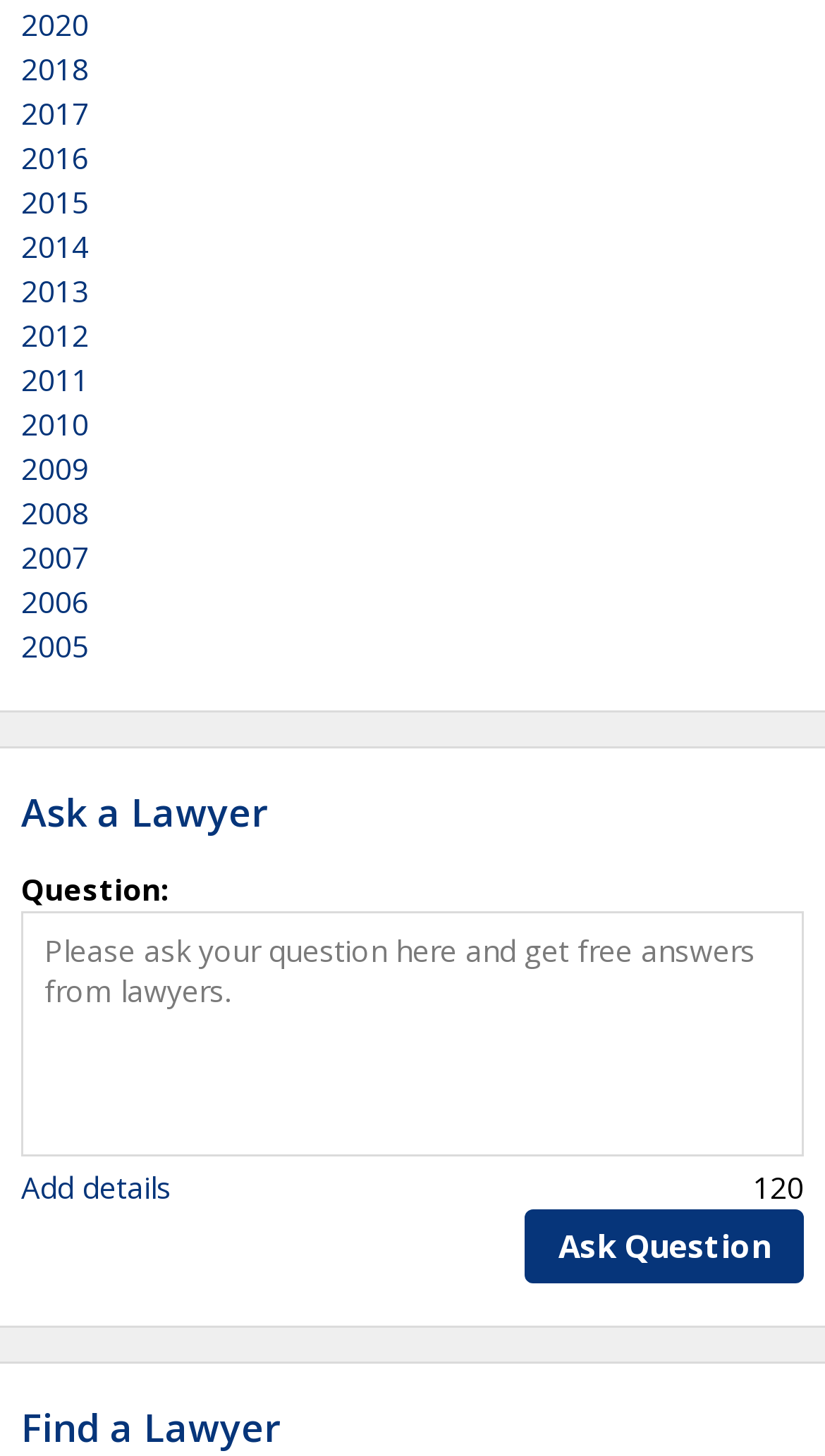Kindly determine the bounding box coordinates for the clickable area to achieve the given instruction: "Click on the 'Ask a Lawyer' link".

[0.026, 0.54, 0.323, 0.575]